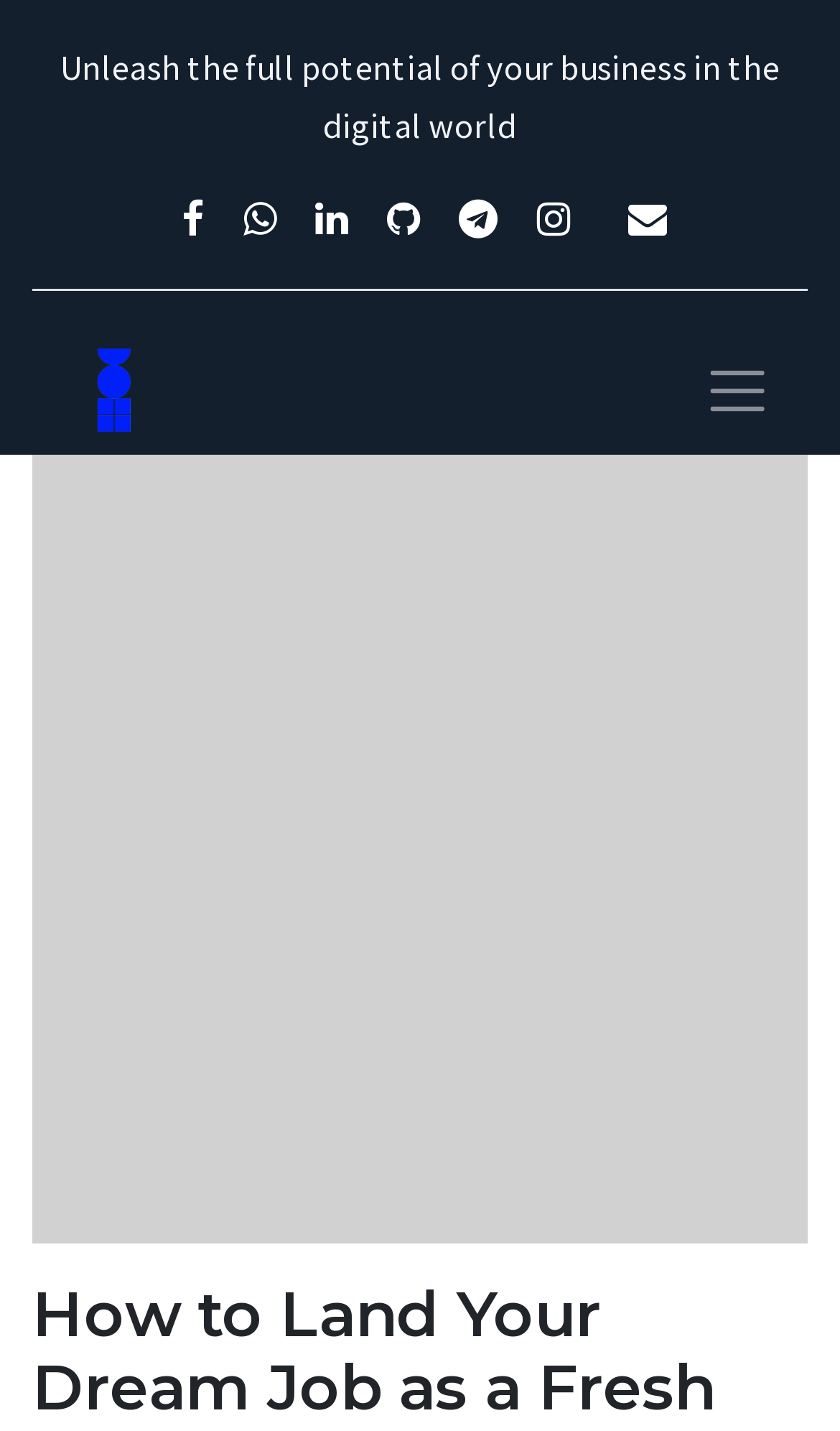Identify the bounding box coordinates for the region of the element that should be clicked to carry out the instruction: "Click the first social media link". The bounding box coordinates should be four float numbers between 0 and 1, i.e., [left, top, right, bottom].

[0.206, 0.134, 0.252, 0.173]